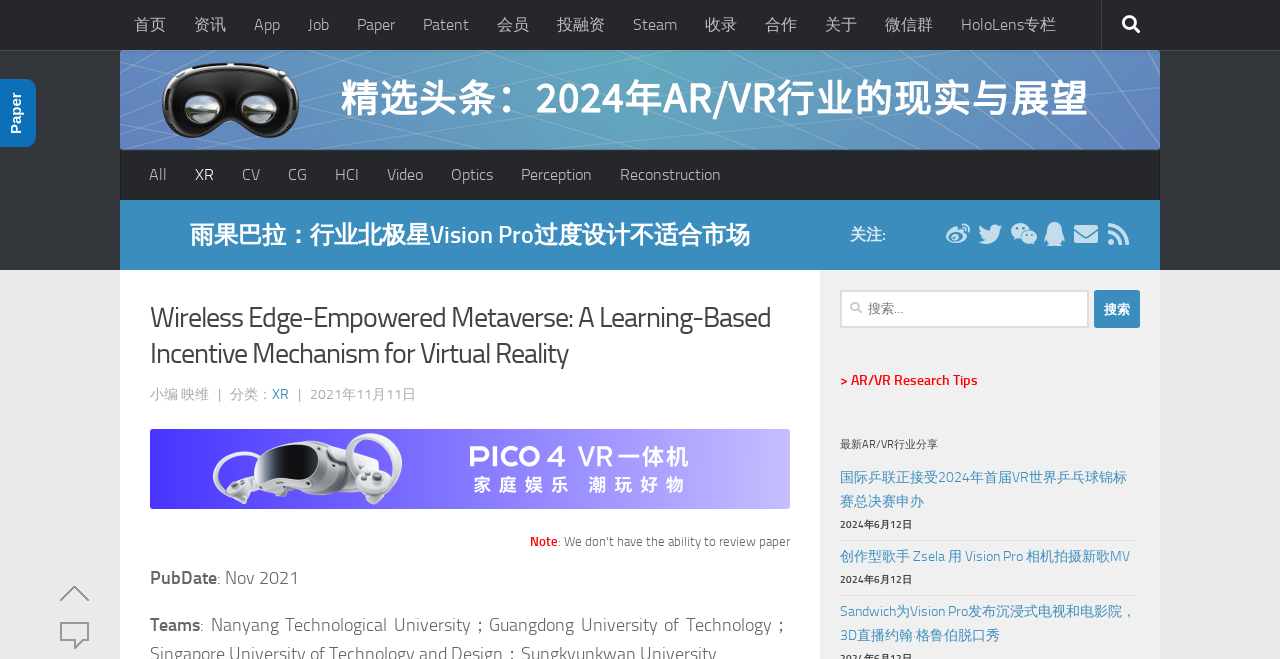Please identify the bounding box coordinates of the area I need to click to accomplish the following instruction: "click the '跳至内容' link".

[0.003, 0.006, 0.089, 0.082]